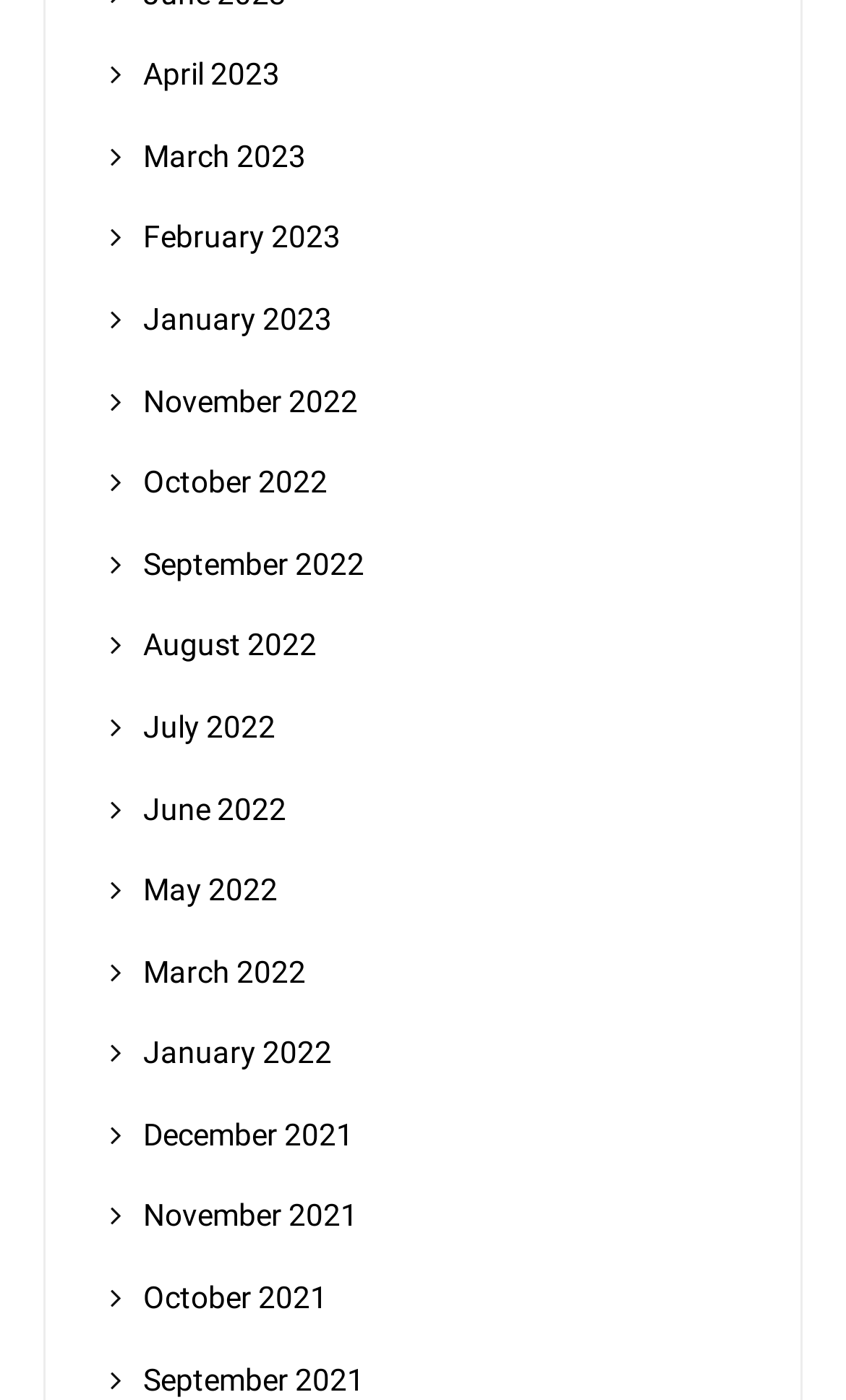What is the latest month listed?
Look at the image and answer the question with a single word or phrase.

April 2023